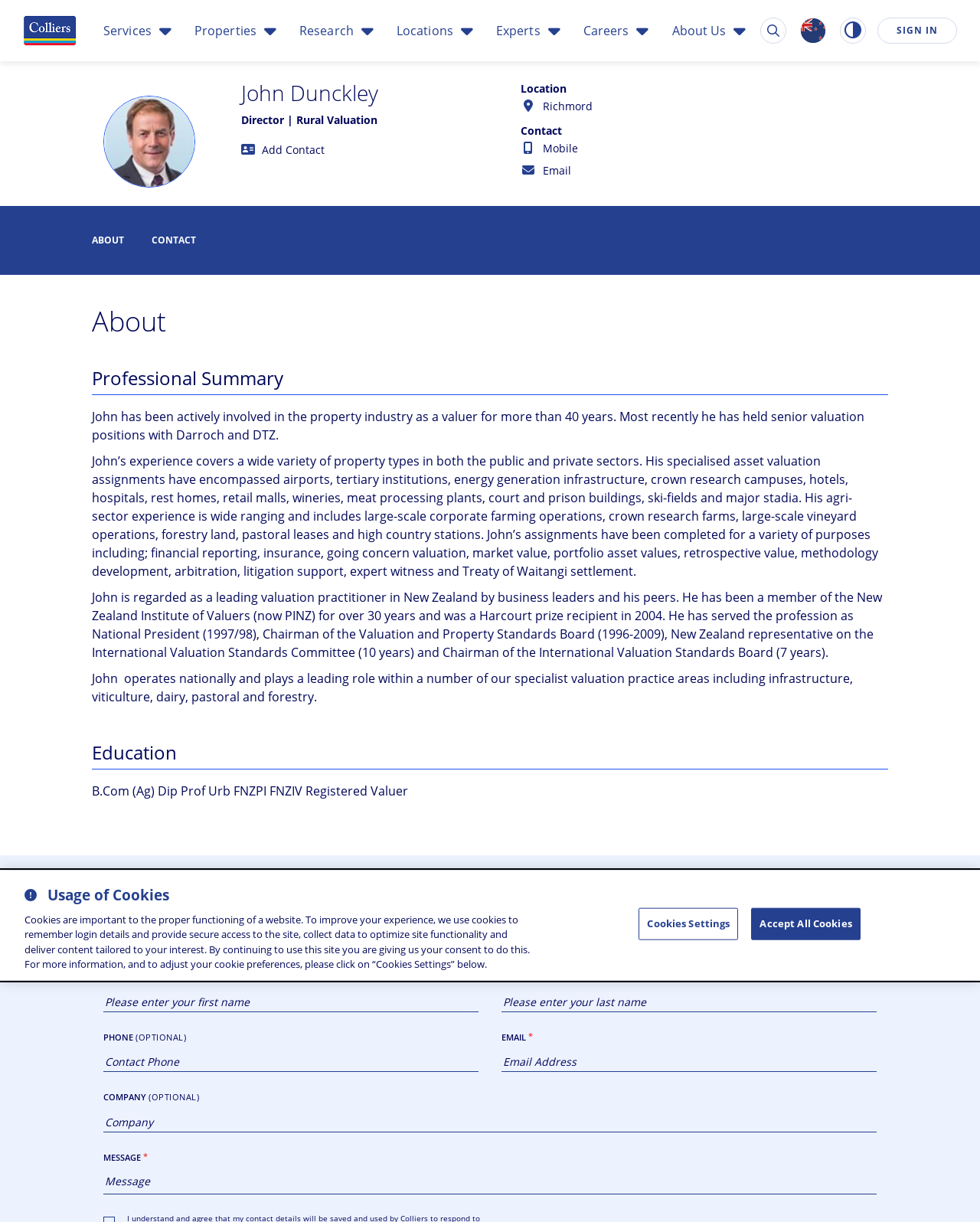Identify the bounding box coordinates of the element to click to follow this instruction: 'Click the 'Drinking Water Treatment' link'. Ensure the coordinates are four float values between 0 and 1, provided as [left, top, right, bottom].

None